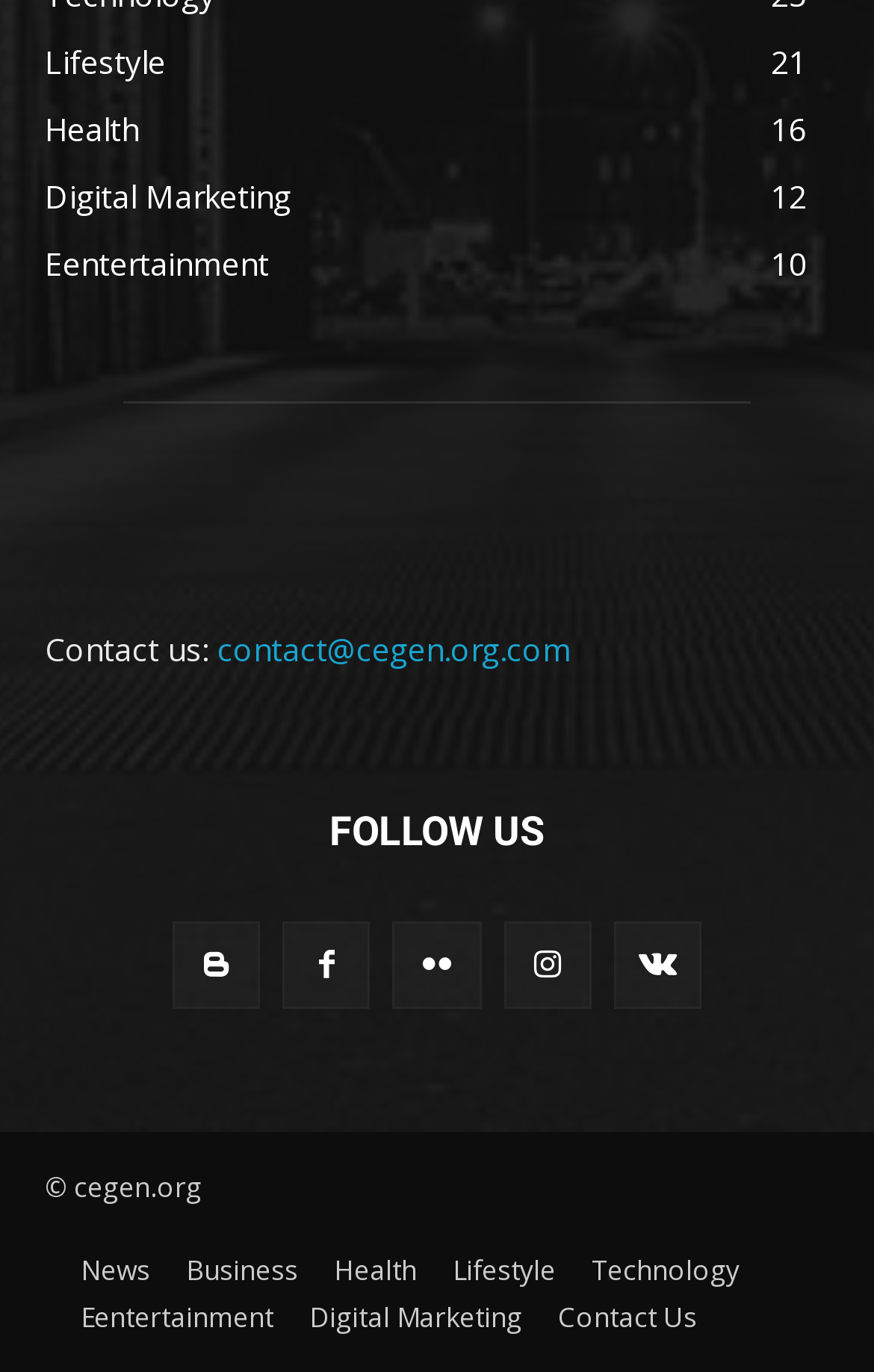Can you find the bounding box coordinates of the area I should click to execute the following instruction: "Follow on Facebook"?

[0.198, 0.671, 0.298, 0.735]